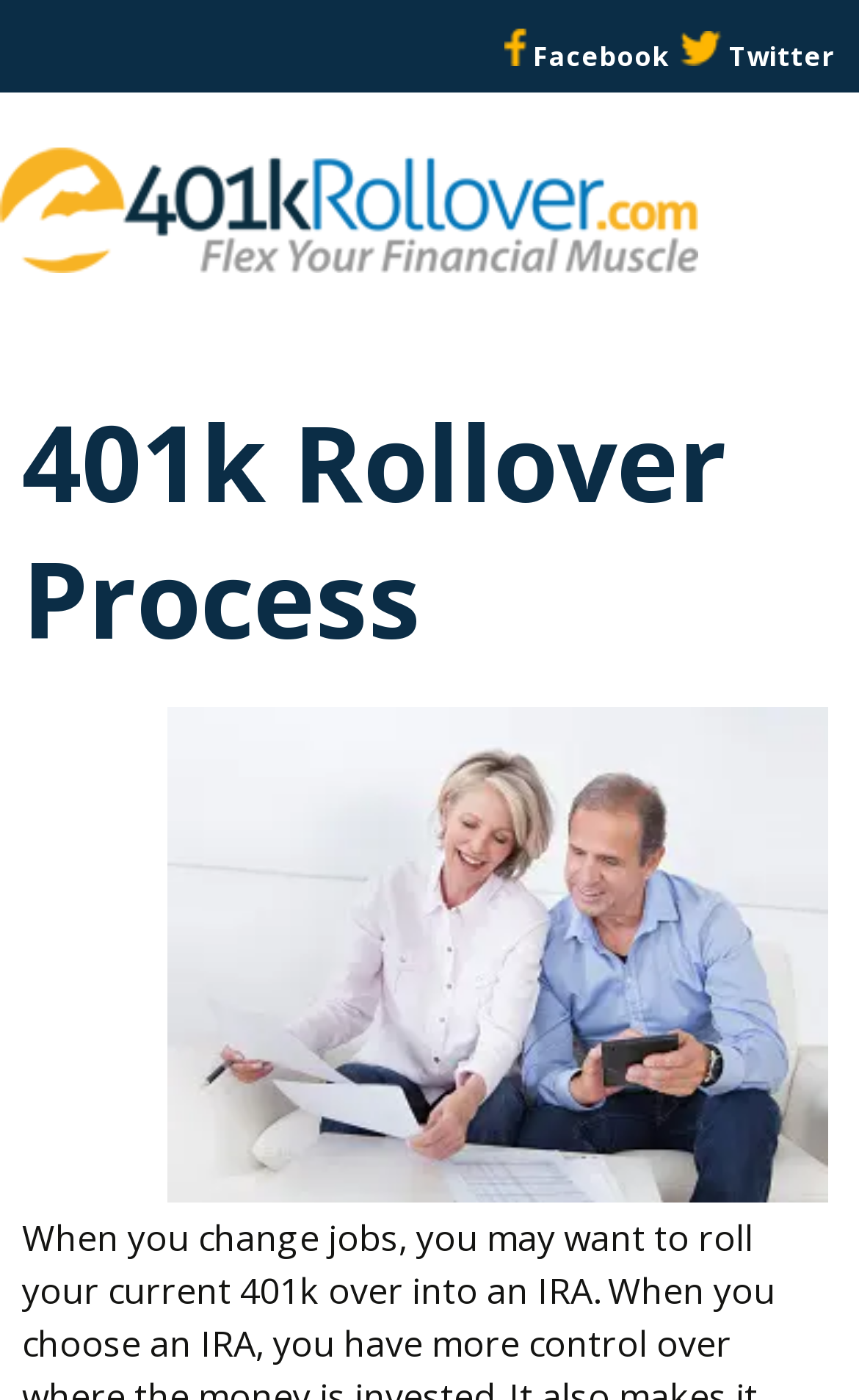Write an exhaustive caption that covers the webpage's main aspects.

The webpage is about the 401k rollover process, with a focus on expediting the process by choosing the right provider. At the top right corner, there are two social media links, one for Facebook and one for Twitter, each accompanied by its respective icon. 

Below the social media links, there is a prominent link to "401kRollover" with a corresponding logo image. This link is positioned at the top center of the page, spanning almost the entire width. 

Directly below the "401kRollover" link, there is a heading that reads "401k Rollover Process", which takes up a significant portion of the page's width. 

Further down, there is a large image that appears to be related to completing the 401k rollover process, taking up a substantial amount of space on the page.